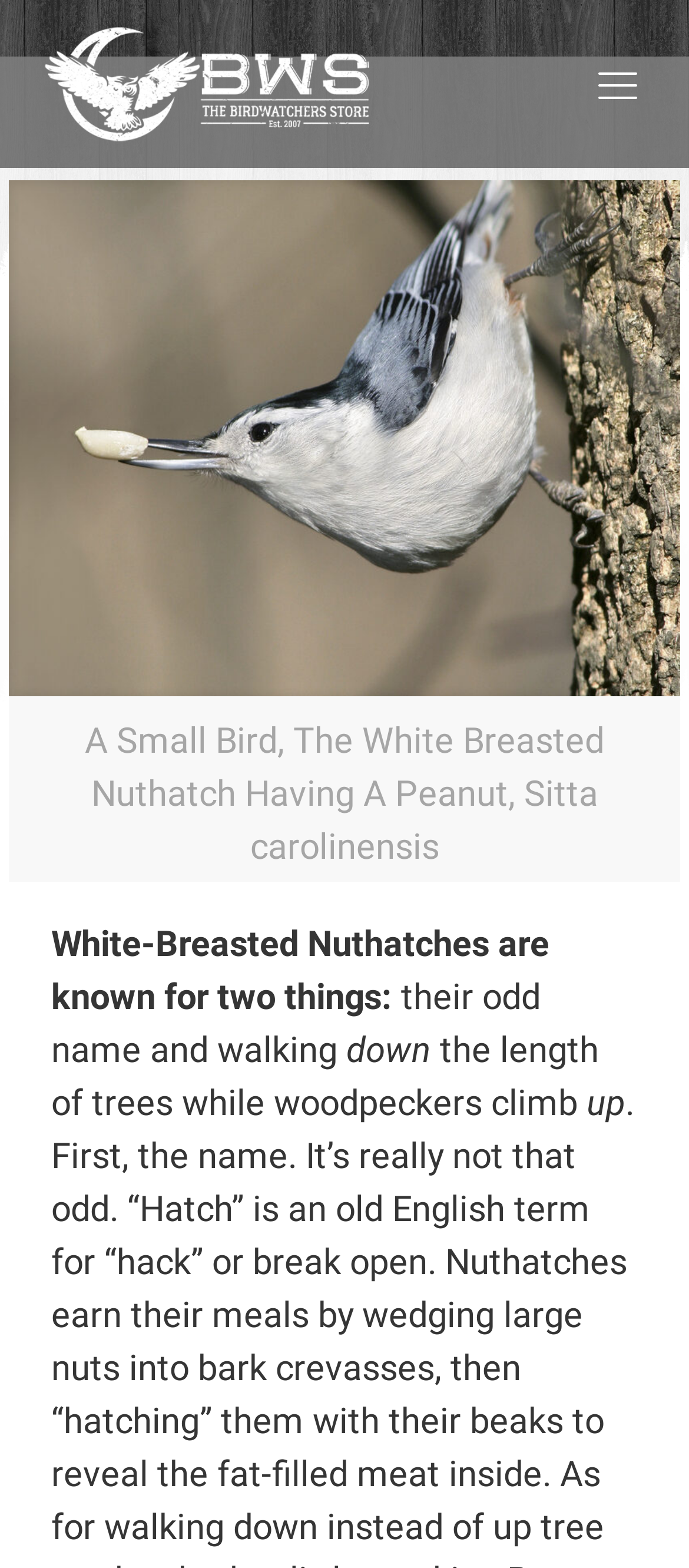What is the bird compared to?
Refer to the image and answer the question using a single word or phrase.

woodpeckers